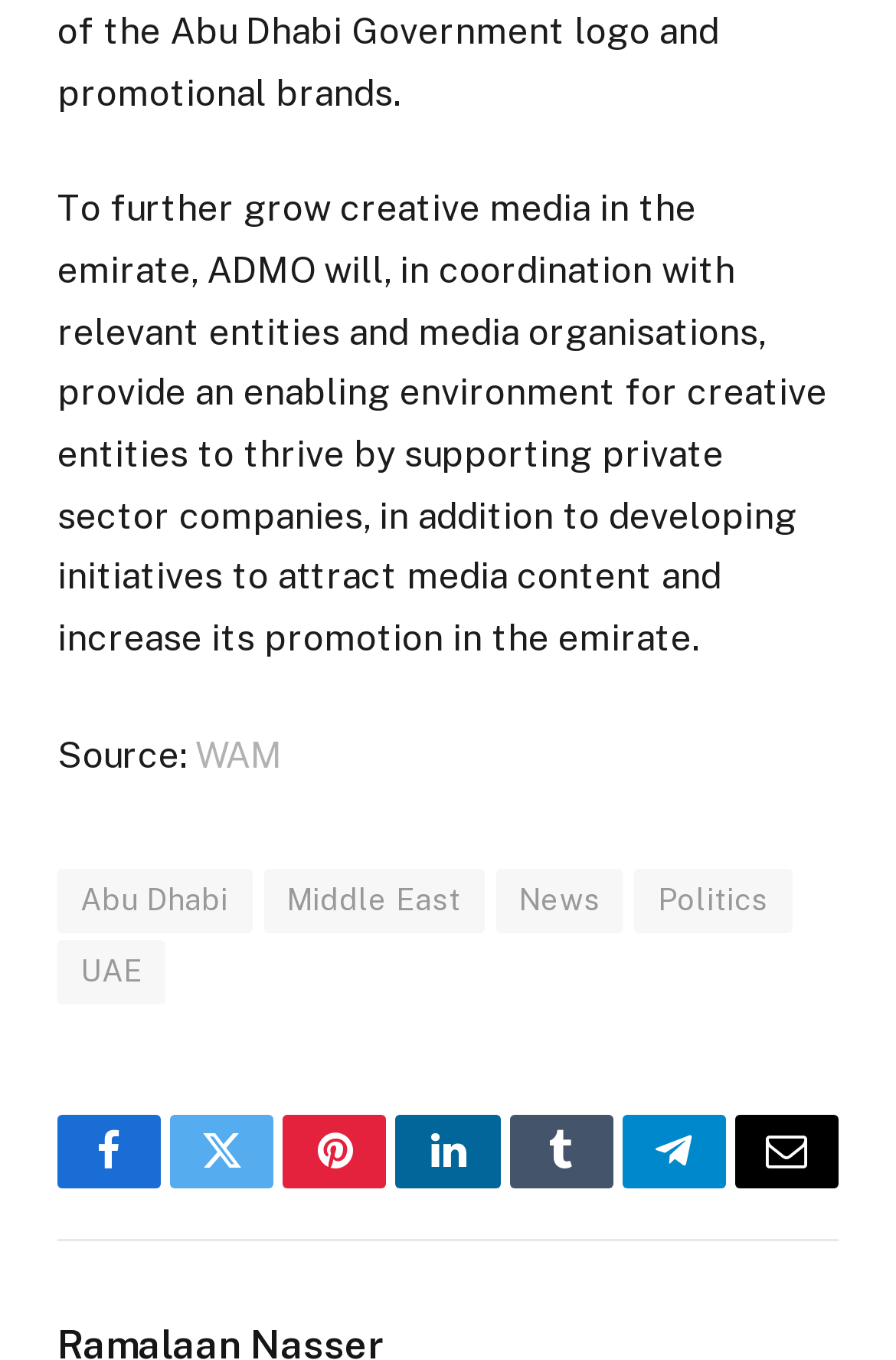Please locate the bounding box coordinates of the element that needs to be clicked to achieve the following instruction: "Read news from Abu Dhabi". The coordinates should be four float numbers between 0 and 1, i.e., [left, top, right, bottom].

[0.064, 0.638, 0.281, 0.686]